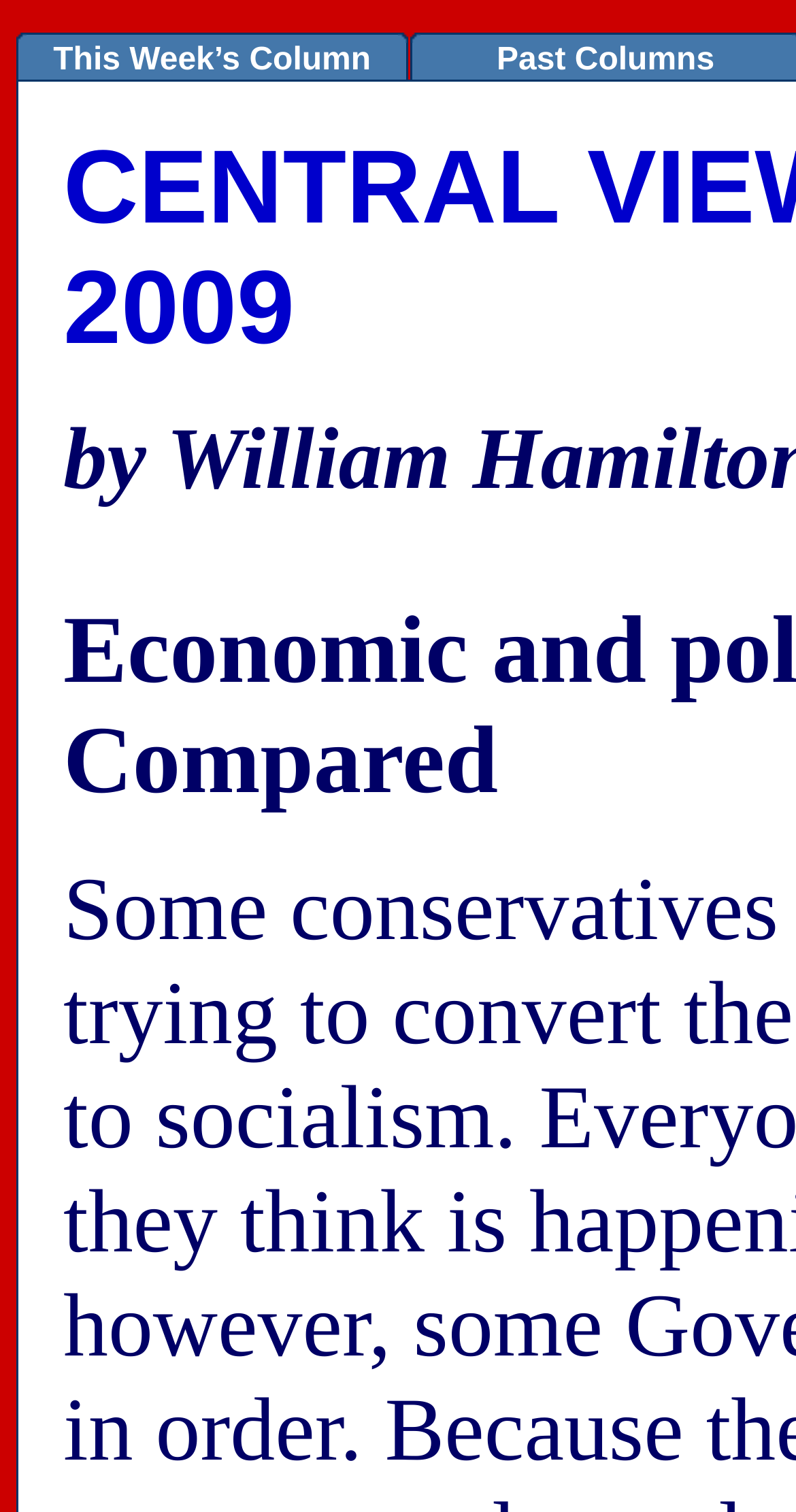Extract the main headline from the webpage and generate its text.

CENTRAL VIEW for Monday, April 20, 2009